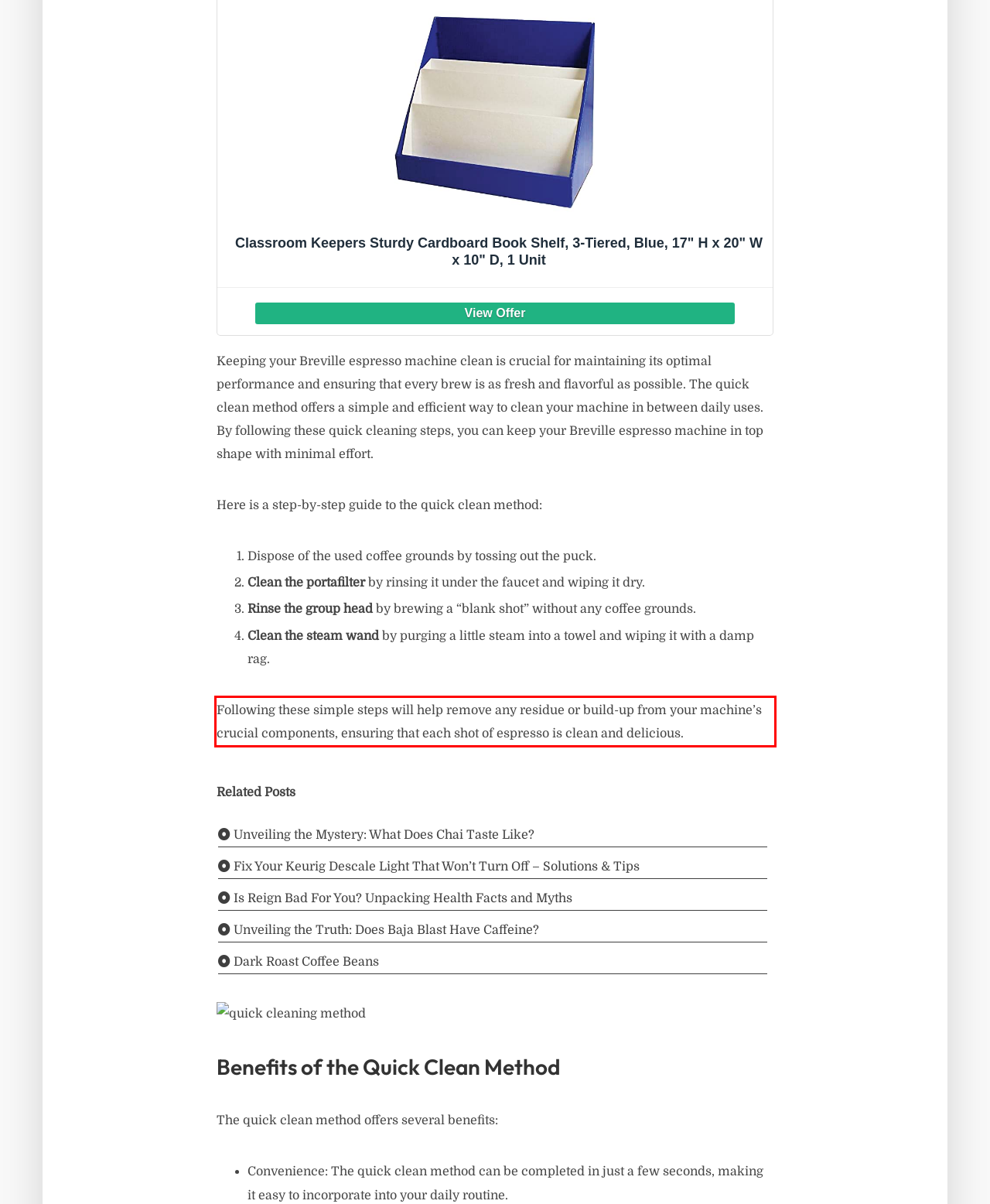Please perform OCR on the text within the red rectangle in the webpage screenshot and return the text content.

Following these simple steps will help remove any residue or build-up from your machine’s crucial components, ensuring that each shot of espresso is clean and delicious.